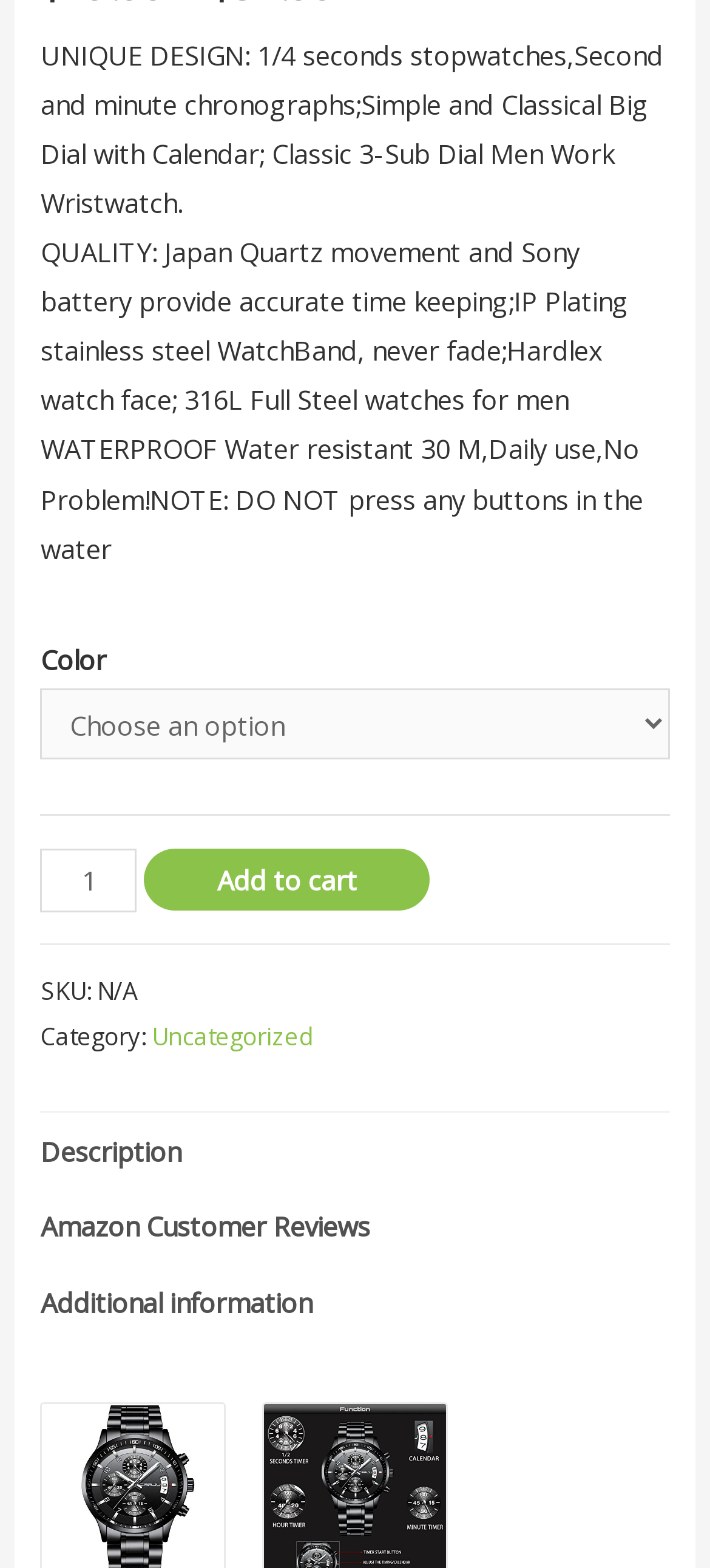Calculate the bounding box coordinates of the UI element given the description: "Amazon Customer Reviews".

[0.058, 0.758, 0.942, 0.807]